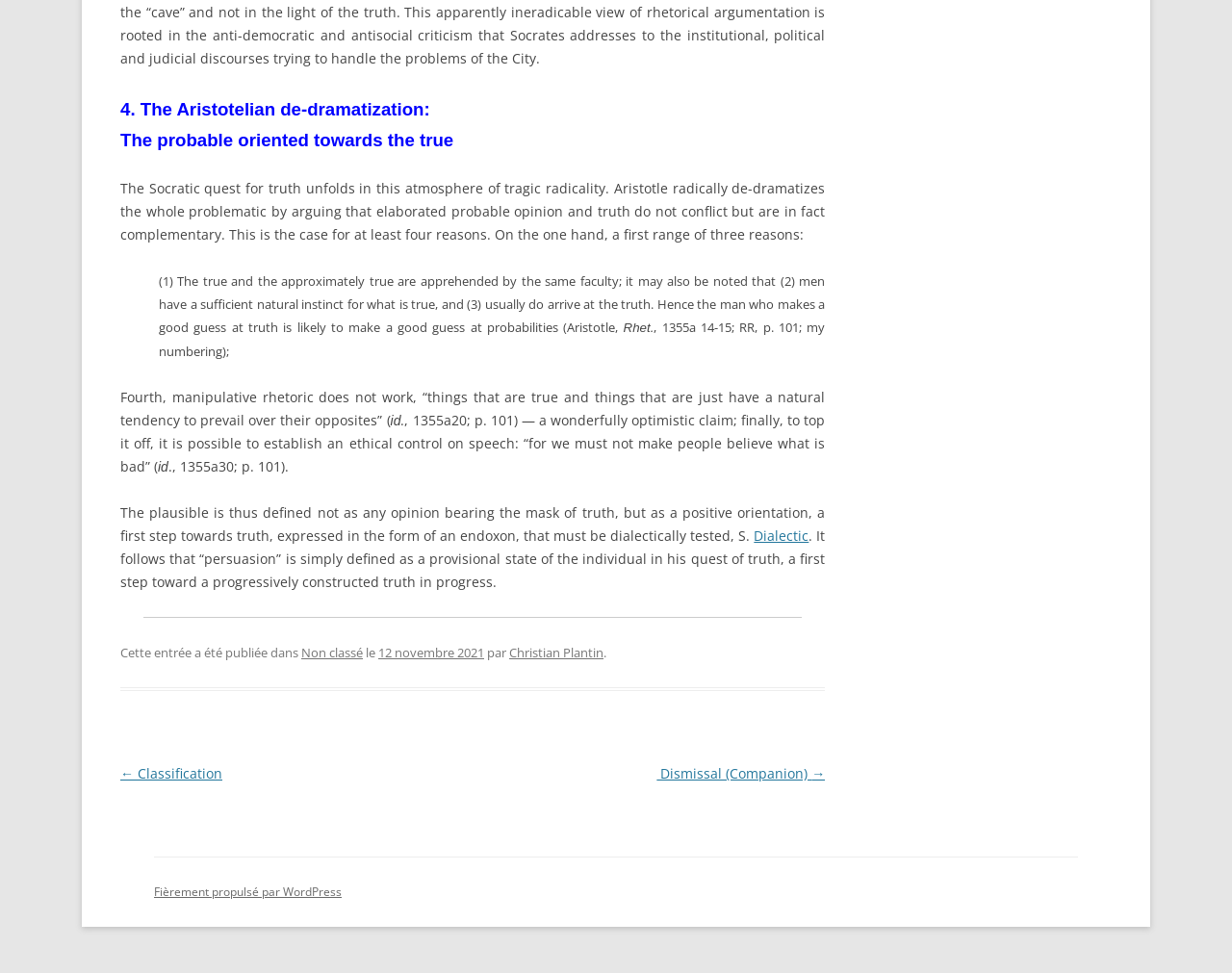What is the concept defined as a positive orientation towards truth?
Please provide a single word or phrase as your answer based on the screenshot.

The plausible